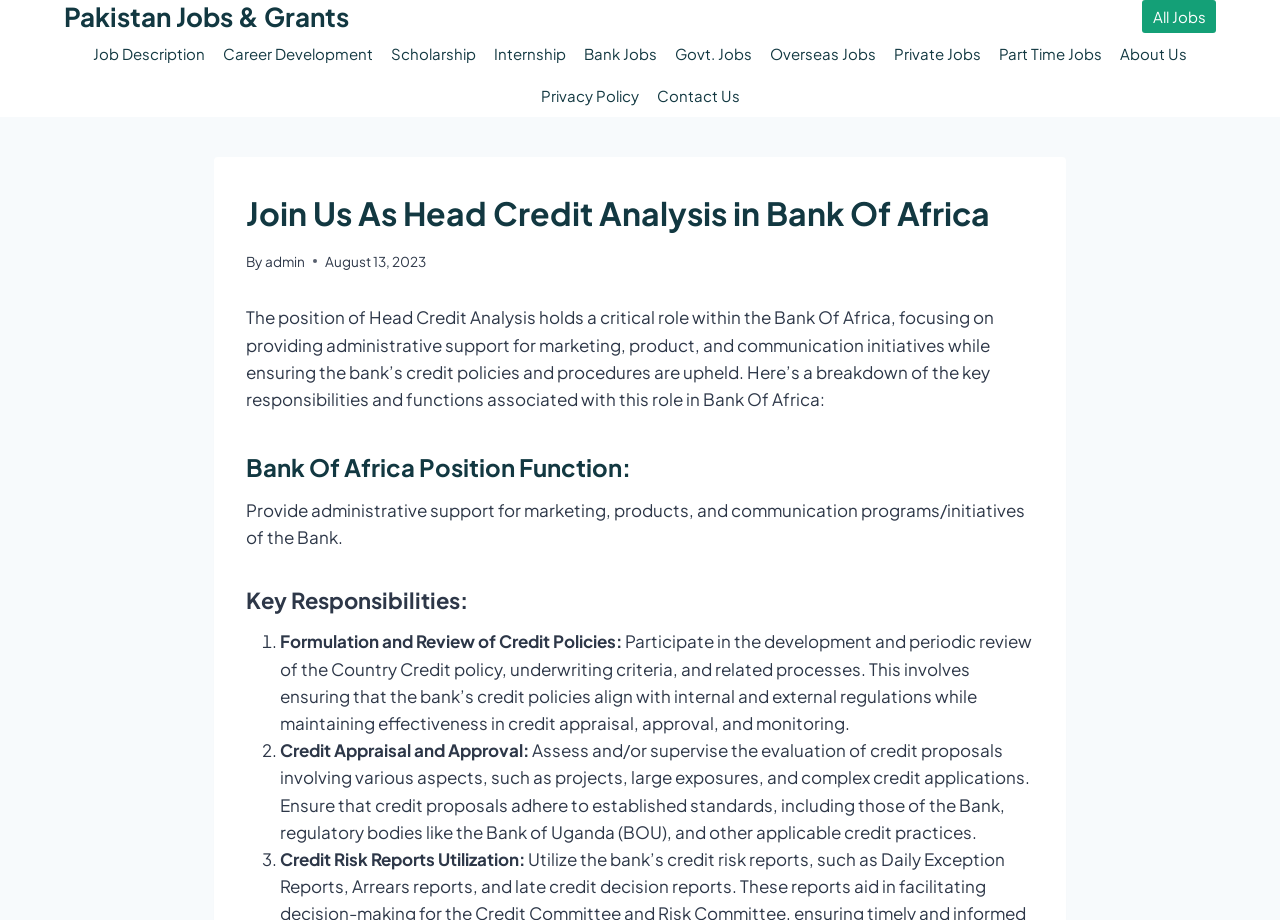Provide a brief response using a word or short phrase to this question:
What is the role of Head Credit Analysis in Bank Of Africa?

Administrative support